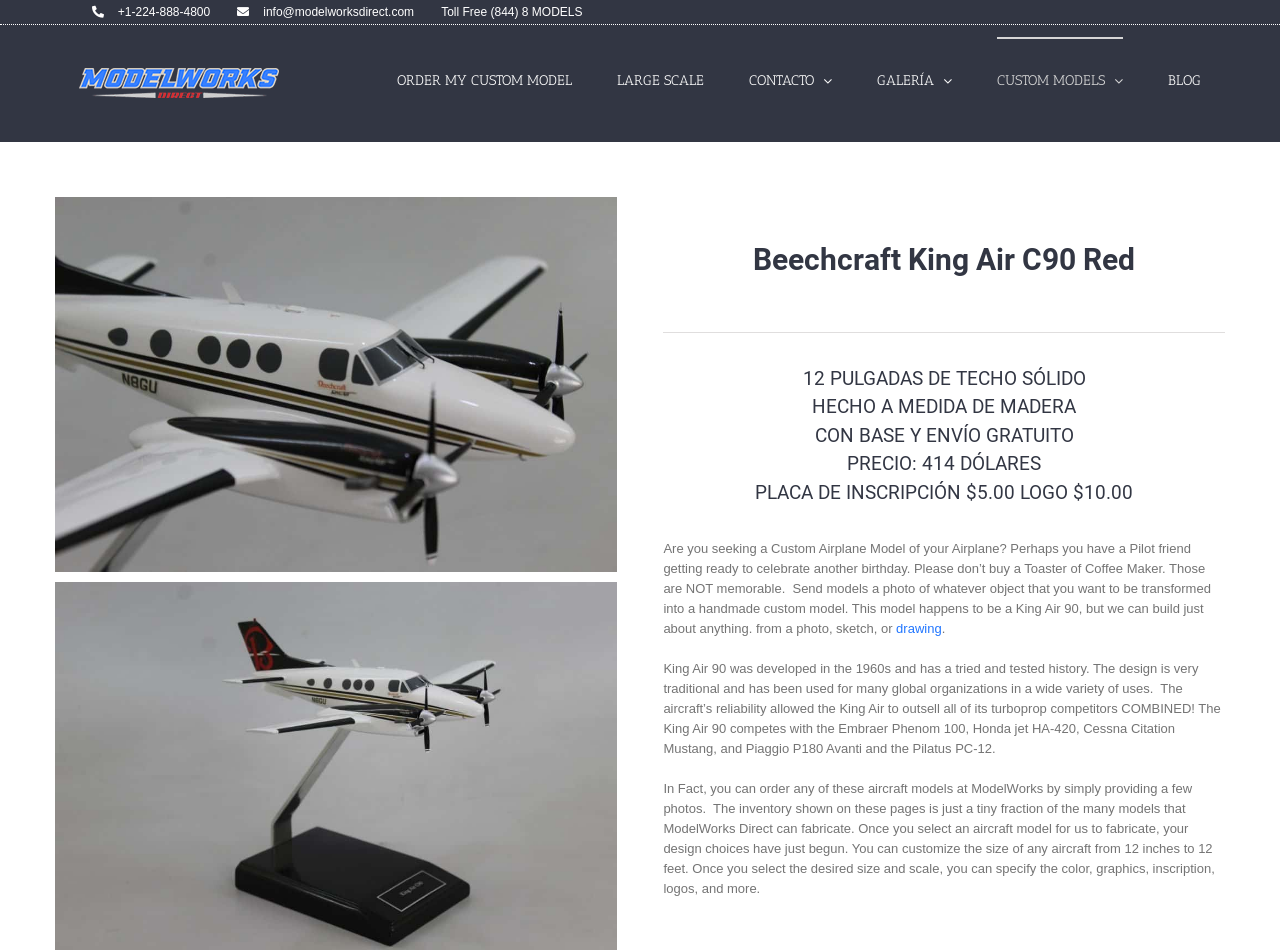Specify the bounding box coordinates of the region I need to click to perform the following instruction: "Contact us via email". The coordinates must be four float numbers in the range of 0 to 1, i.e., [left, top, right, bottom].

[0.175, 0.0, 0.334, 0.025]